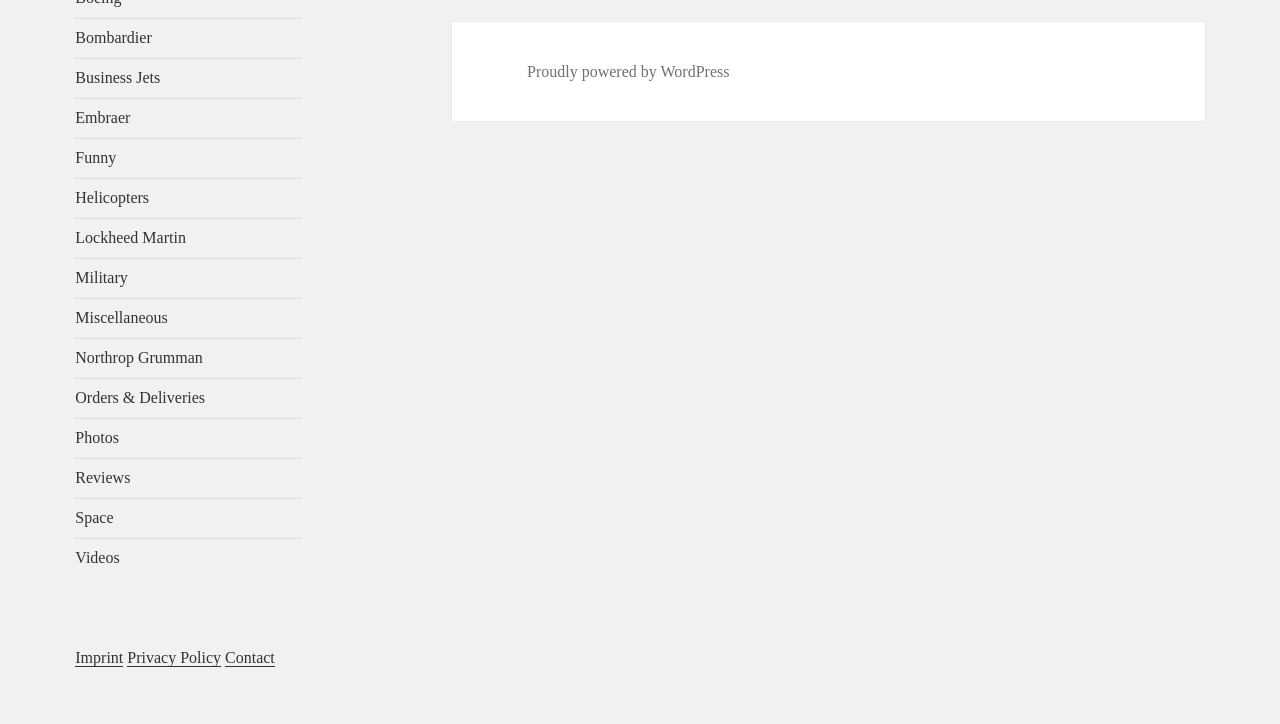What is the name of the content management system used?
Answer the question based on the image using a single word or a brief phrase.

WordPress